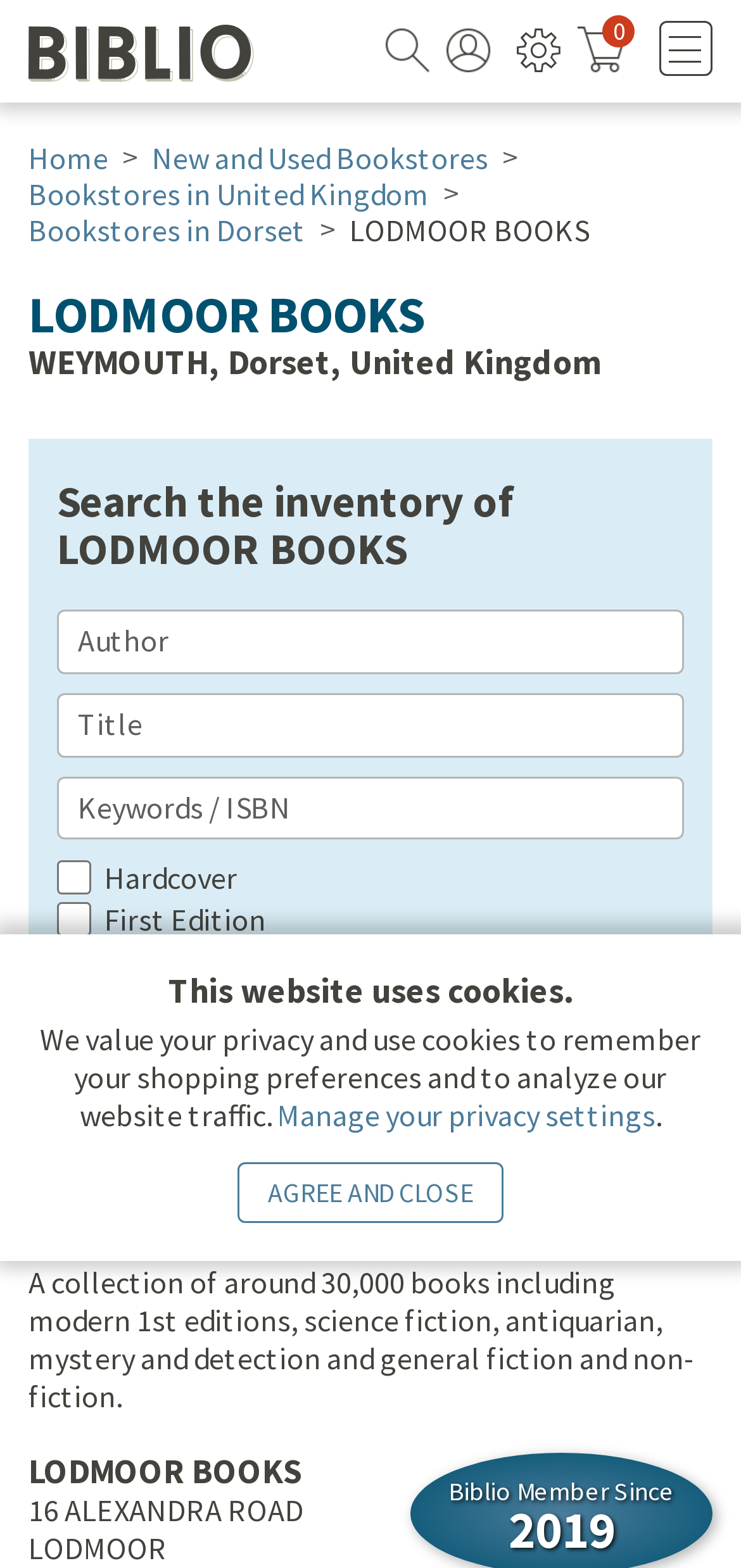How many books are in LODMOOR BOOKS' collection?
Respond to the question with a single word or phrase according to the image.

around 30,000